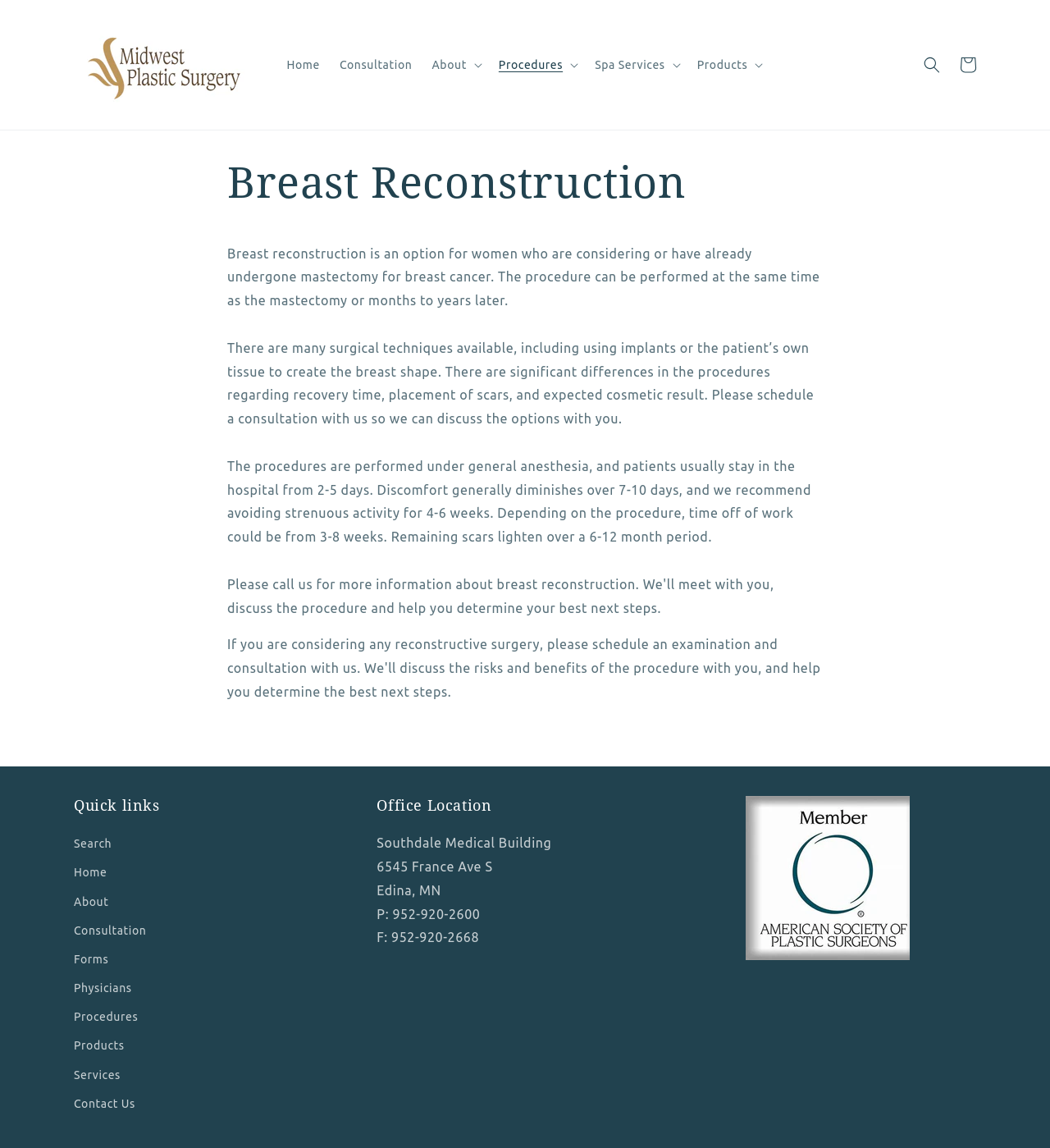For the following element description, predict the bounding box coordinates in the format (top-left x, top-left y, bottom-right x, bottom-right y). All values should be floating point numbers between 0 and 1. Description: Contact Us

[0.07, 0.949, 0.129, 0.974]